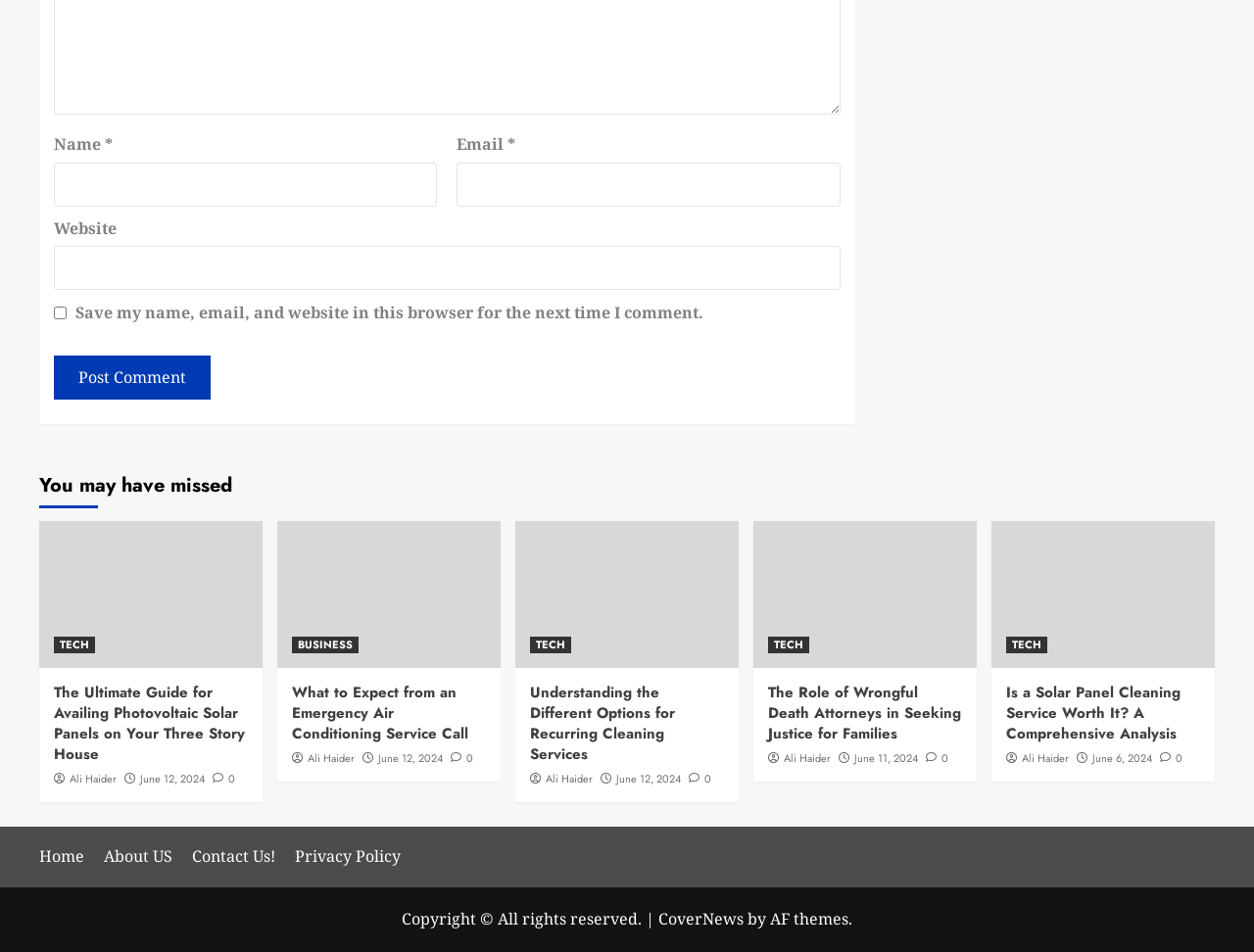Determine the bounding box coordinates for the clickable element to execute this instruction: "Click the 'Post Comment' button". Provide the coordinates as four float numbers between 0 and 1, i.e., [left, top, right, bottom].

[0.043, 0.373, 0.168, 0.42]